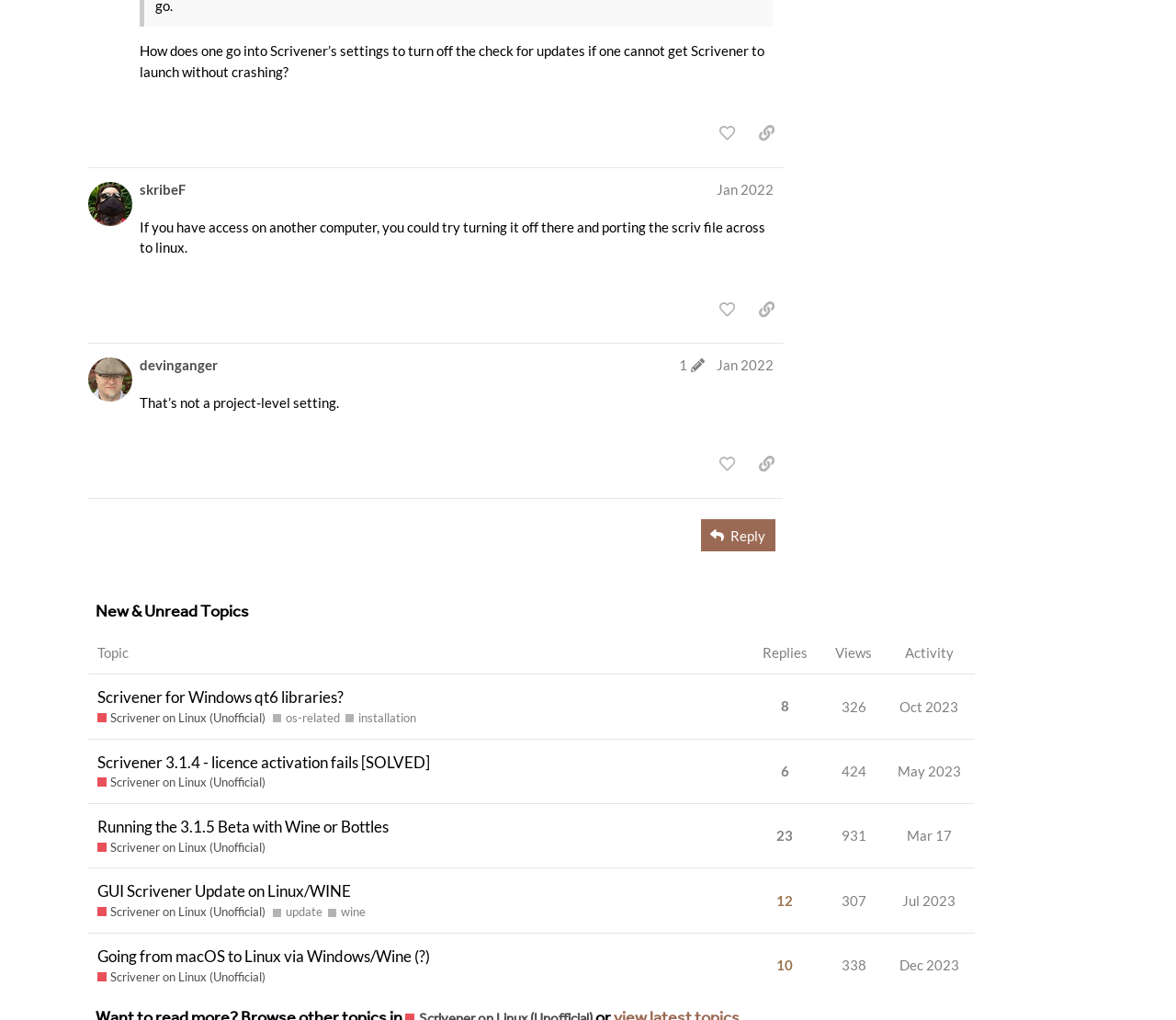Based on the element description, predict the bounding box coordinates (top-left x, top-left y, bottom-right x, bottom-right y) for the UI element in the screenshot: Scrivener on Linux (Unofficial)

[0.083, 0.886, 0.226, 0.903]